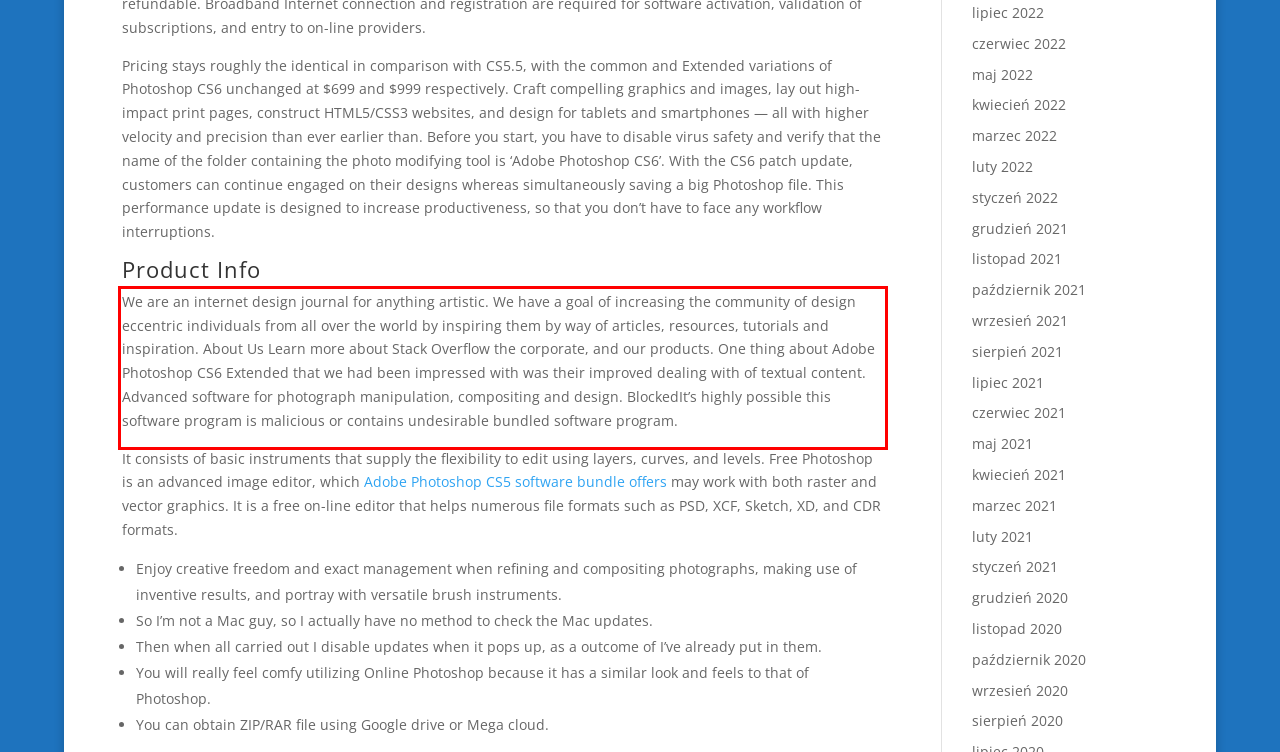Given a screenshot of a webpage, identify the red bounding box and perform OCR to recognize the text within that box.

We are an internet design journal for anything artistic. We have a goal of increasing the community of design eccentric individuals from all over the world by inspiring them by way of articles, resources, tutorials and inspiration. About Us Learn more about Stack Overflow the corporate, and our products. One thing about Adobe Photoshop CS6 Extended that we had been impressed with was their improved dealing with of textual content. Advanced software for photograph manipulation, compositing and design. BlockedIt’s highly possible this software program is malicious or contains undesirable bundled software program.